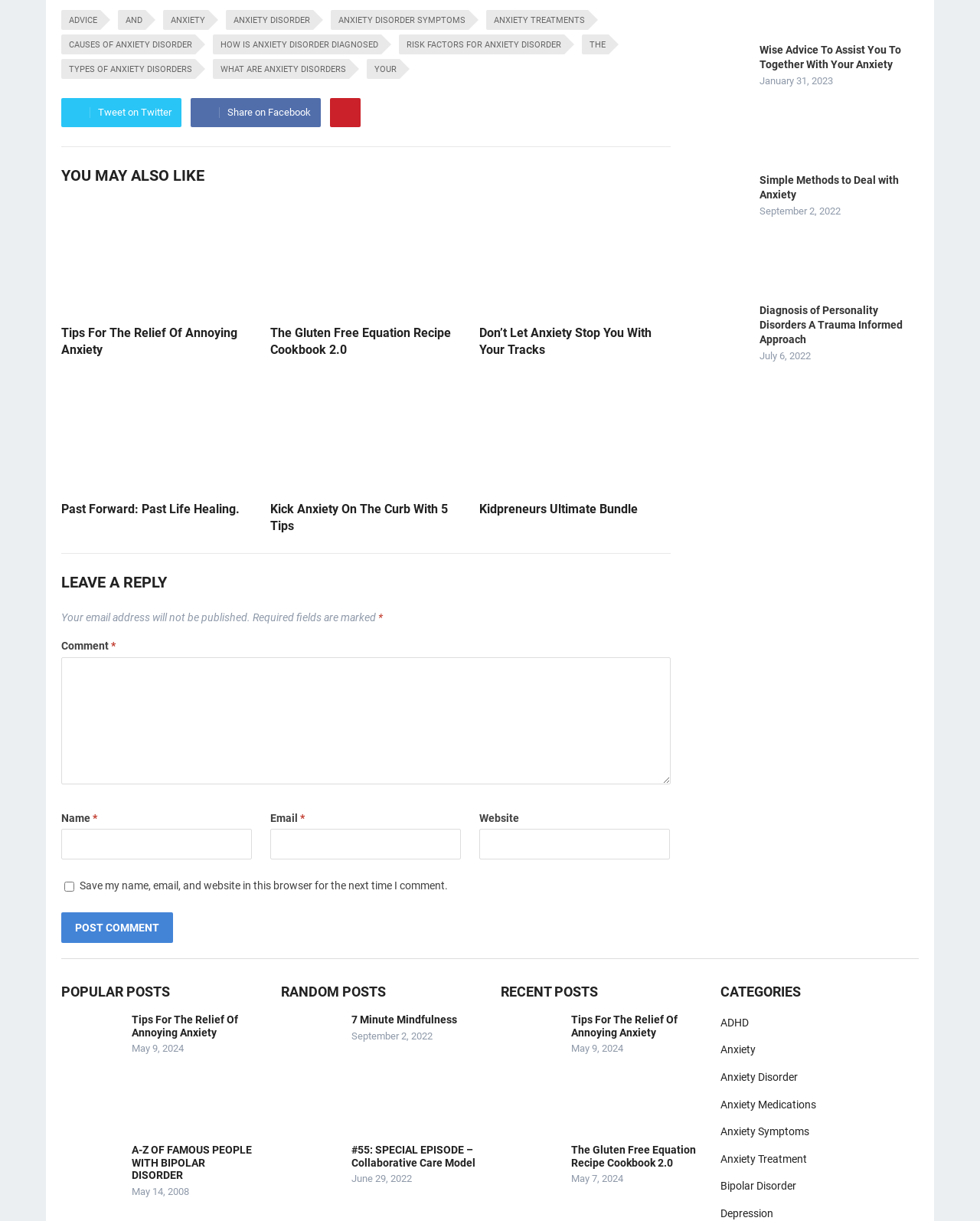Provide the bounding box coordinates for the UI element that is described as: "Ahlat ağacı box office".

None